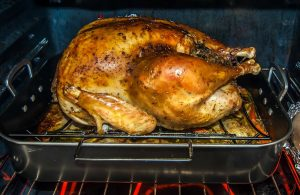Is the turkey placed on the oven rack?
Please provide a comprehensive and detailed answer to the question.

The caption states that the pan is 'situated on the oven rack', implying that the turkey, which is in the pan, is also placed on the oven rack.